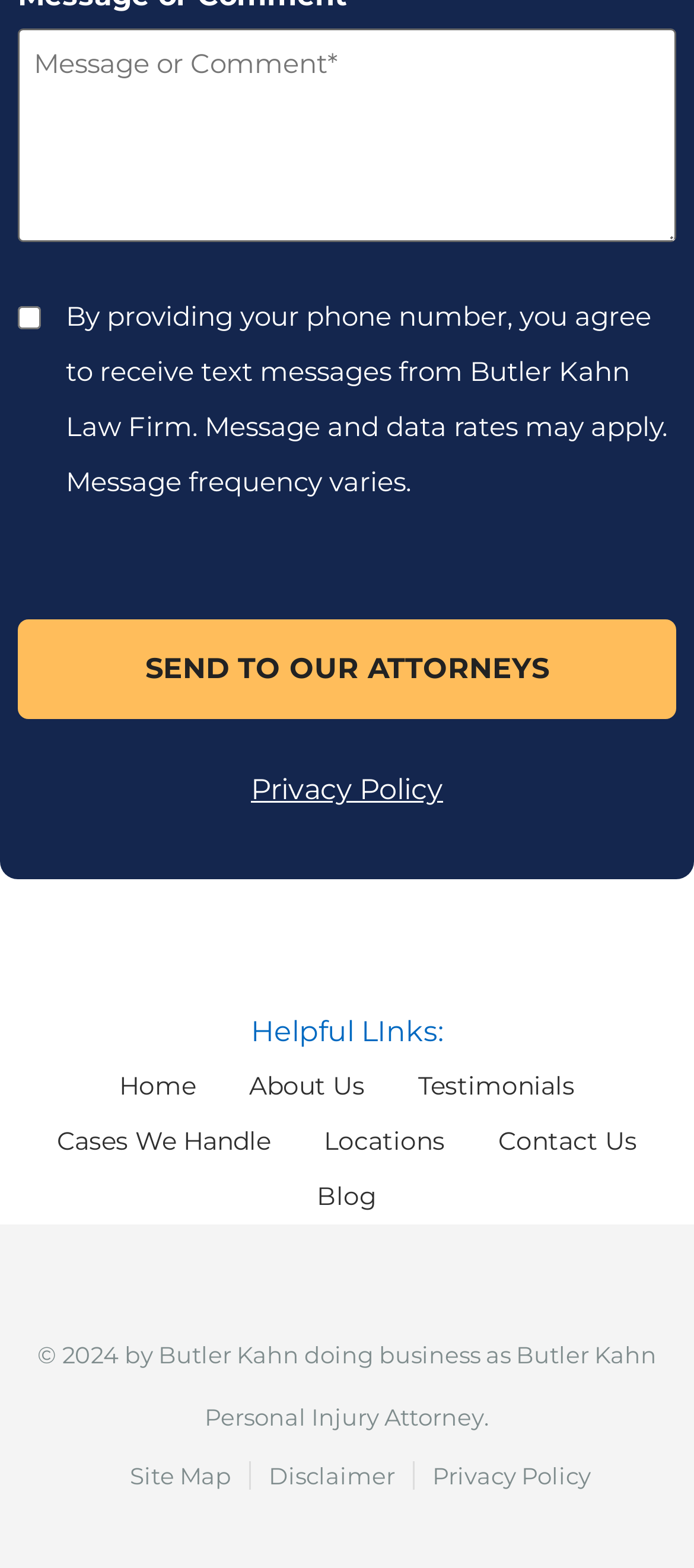Answer the question below using just one word or a short phrase: 
What is the purpose of the checkbox?

To agree to terms